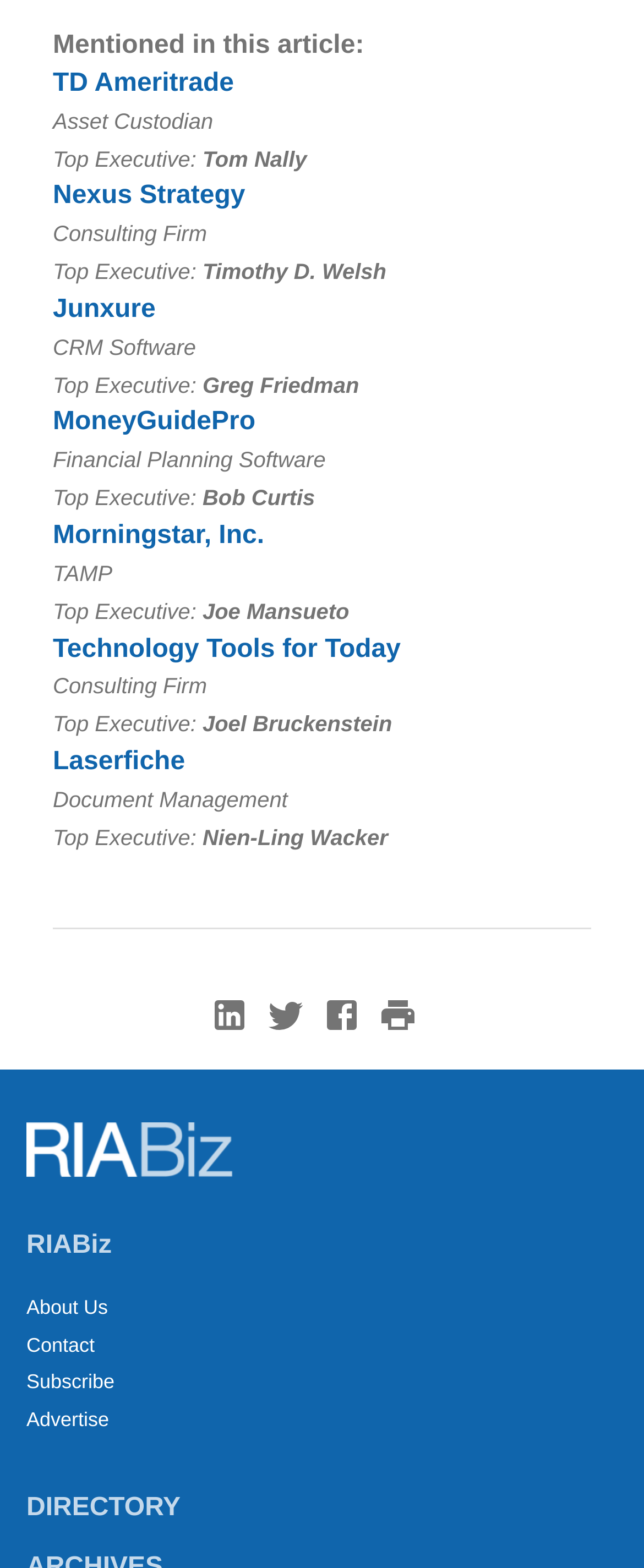Please give a concise answer to this question using a single word or phrase: 
Who is the top executive of Junxure?

Greg Friedman